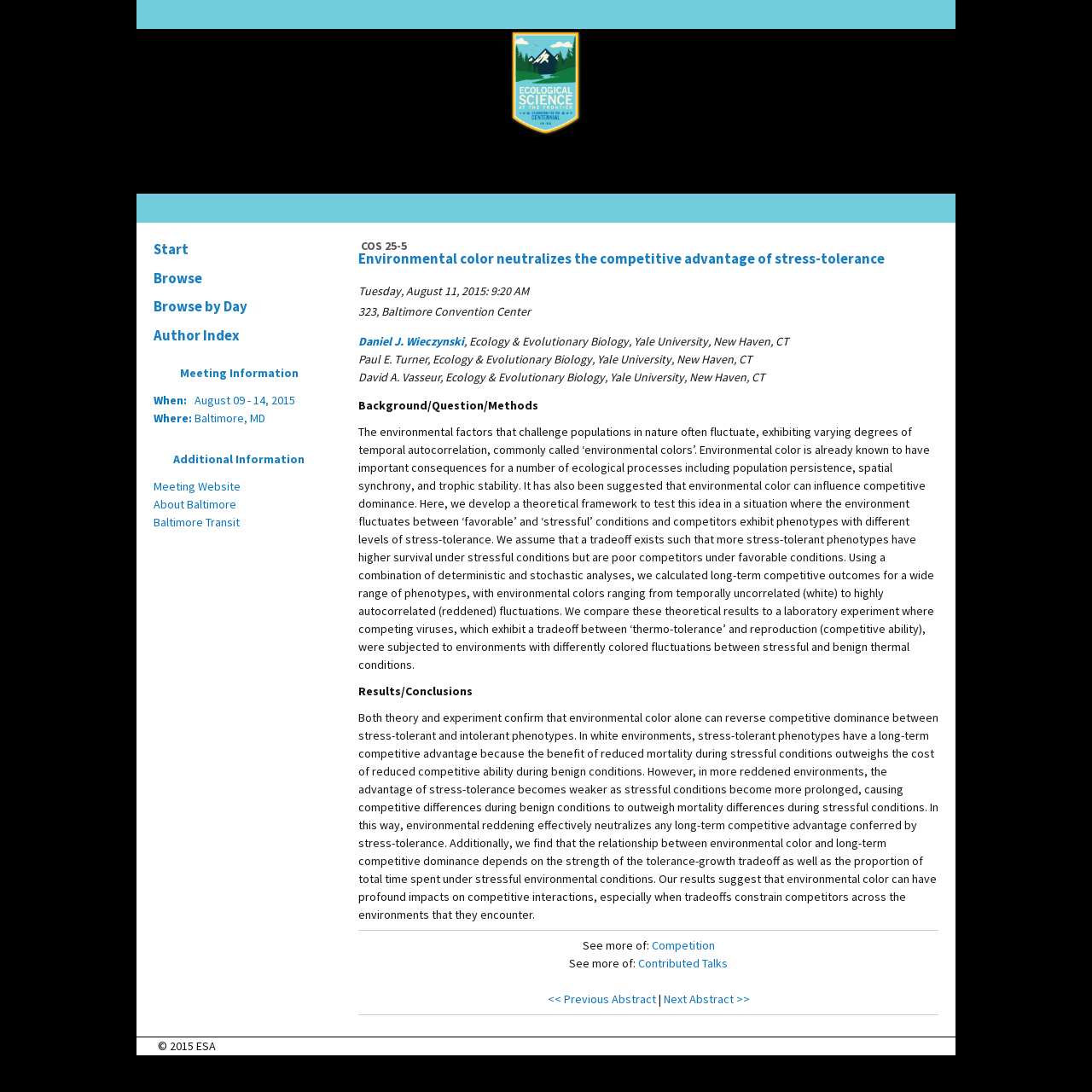Who is the author of the abstract?
Please answer the question as detailed as possible.

I found the author's name by looking at the link element with the text 'Daniel J. Wieczynski', which is located near the top of the page and is likely to be the author's name.